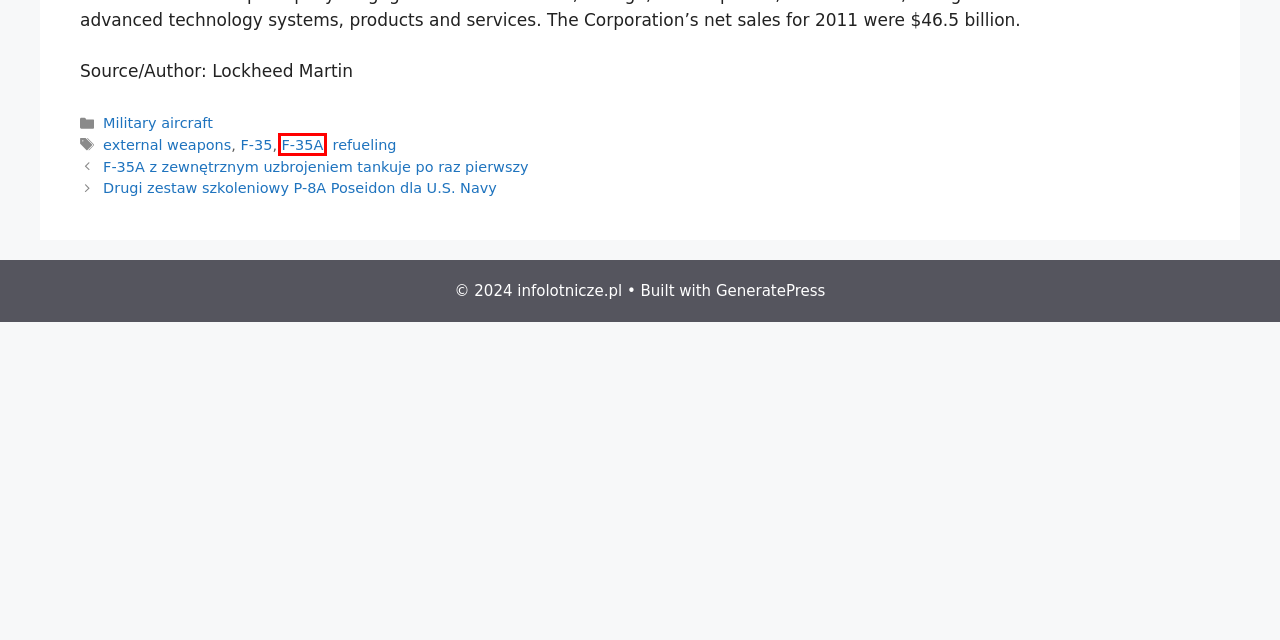A screenshot of a webpage is given, featuring a red bounding box around a UI element. Please choose the webpage description that best aligns with the new webpage after clicking the element in the bounding box. These are the descriptions:
A. Drugi zestaw szkoleniowy P-8A Poseidon dla U.S. Navy – infolotnicze.pl
B. Milipedia – infolotnicze.pl
C. external weapons – infolotnicze.pl
D. F-35A z zewnętrznym uzbrojeniem tankuje po raz pierwszy – infolotnicze.pl
E. refueling – infolotnicze.pl
F. F-35 – infolotnicze.pl
G. F-35A – infolotnicze.pl
H. Military aircraft – infolotnicze.pl

G